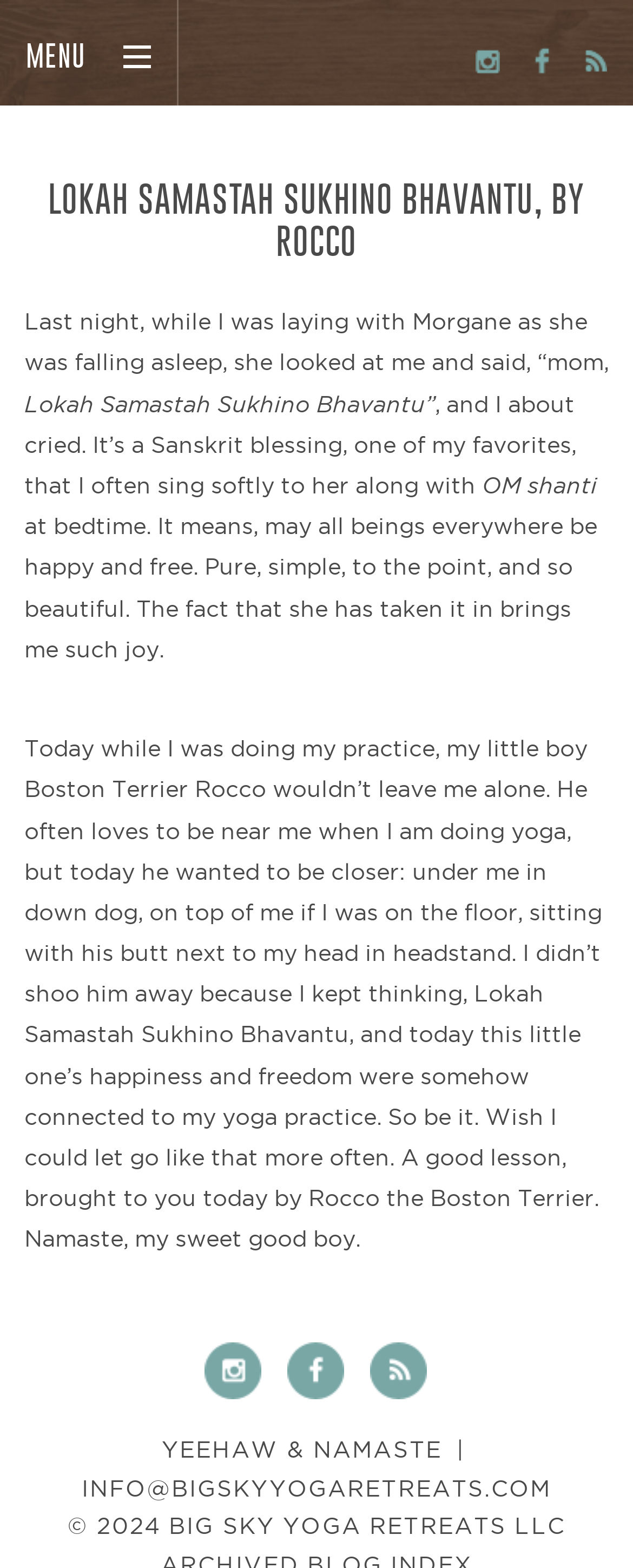Find the bounding box coordinates for the UI element whose description is: "Menu". The coordinates should be four float numbers between 0 and 1, in the format [left, top, right, bottom].

[0.0, 0.0, 0.282, 0.067]